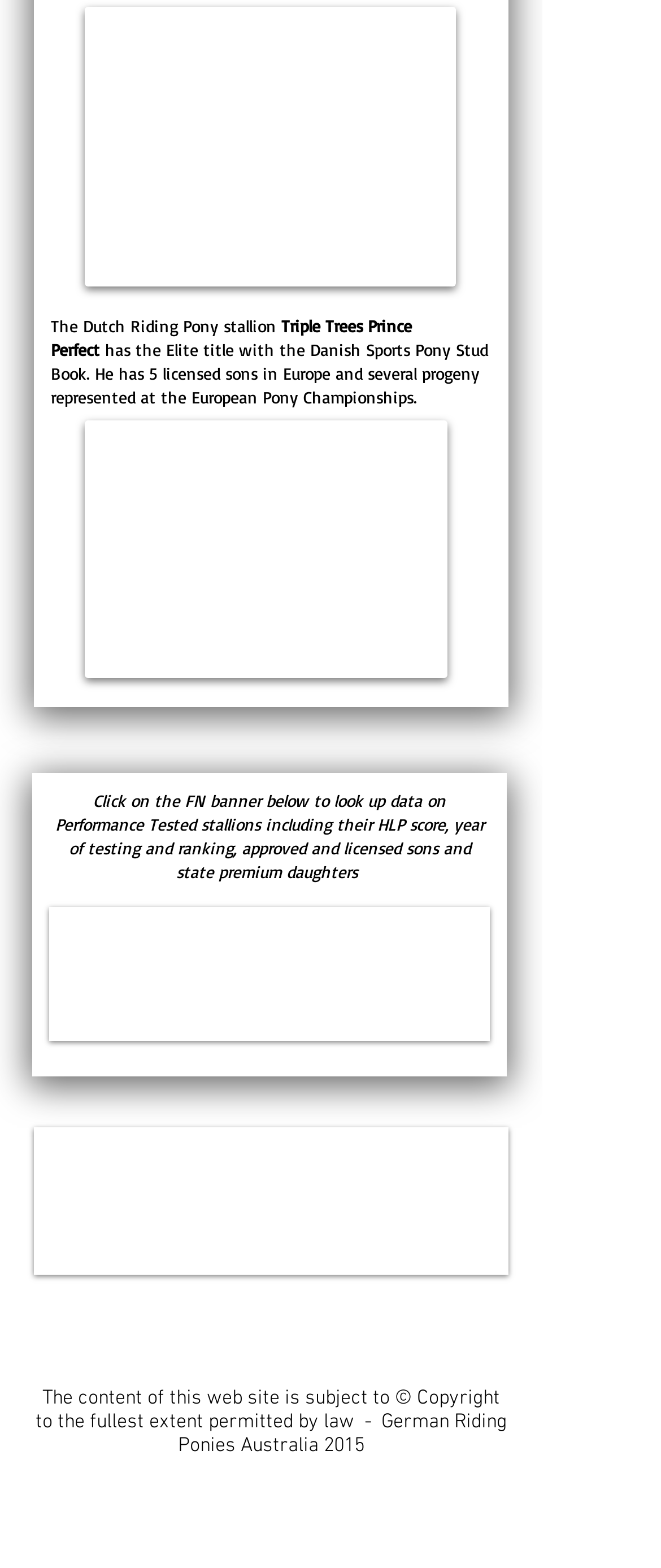Please analyze the image and provide a thorough answer to the question:
What is the name of the Dutch Riding Pony stallion?

The answer can be found in the StaticText element with the text 'Triple Trees Prince Perfect' which is located at the top of the webpage, indicating that it is the name of the Dutch Riding Pony stallion.